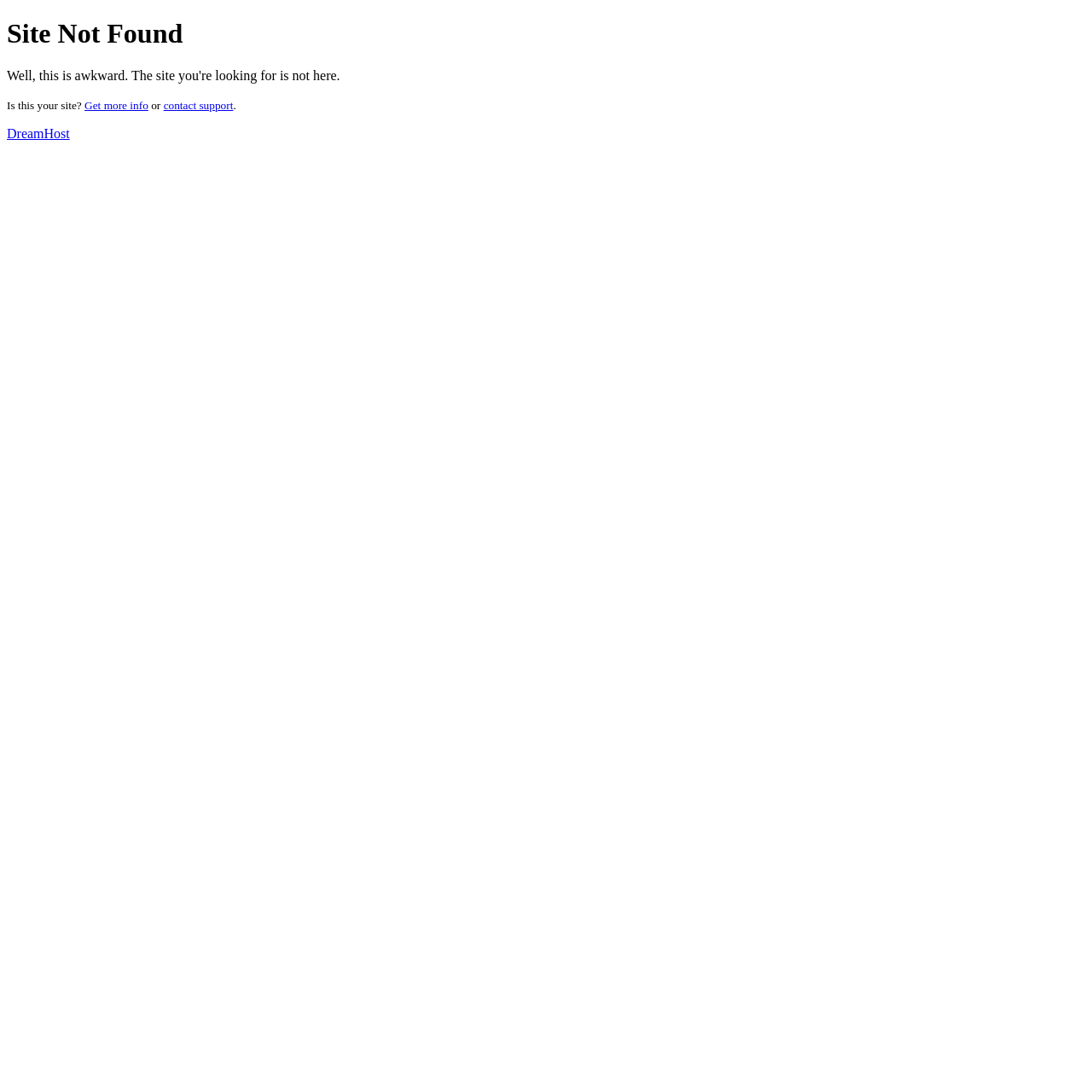Respond with a single word or phrase for the following question: 
What is the tone of the webpage?

Informative